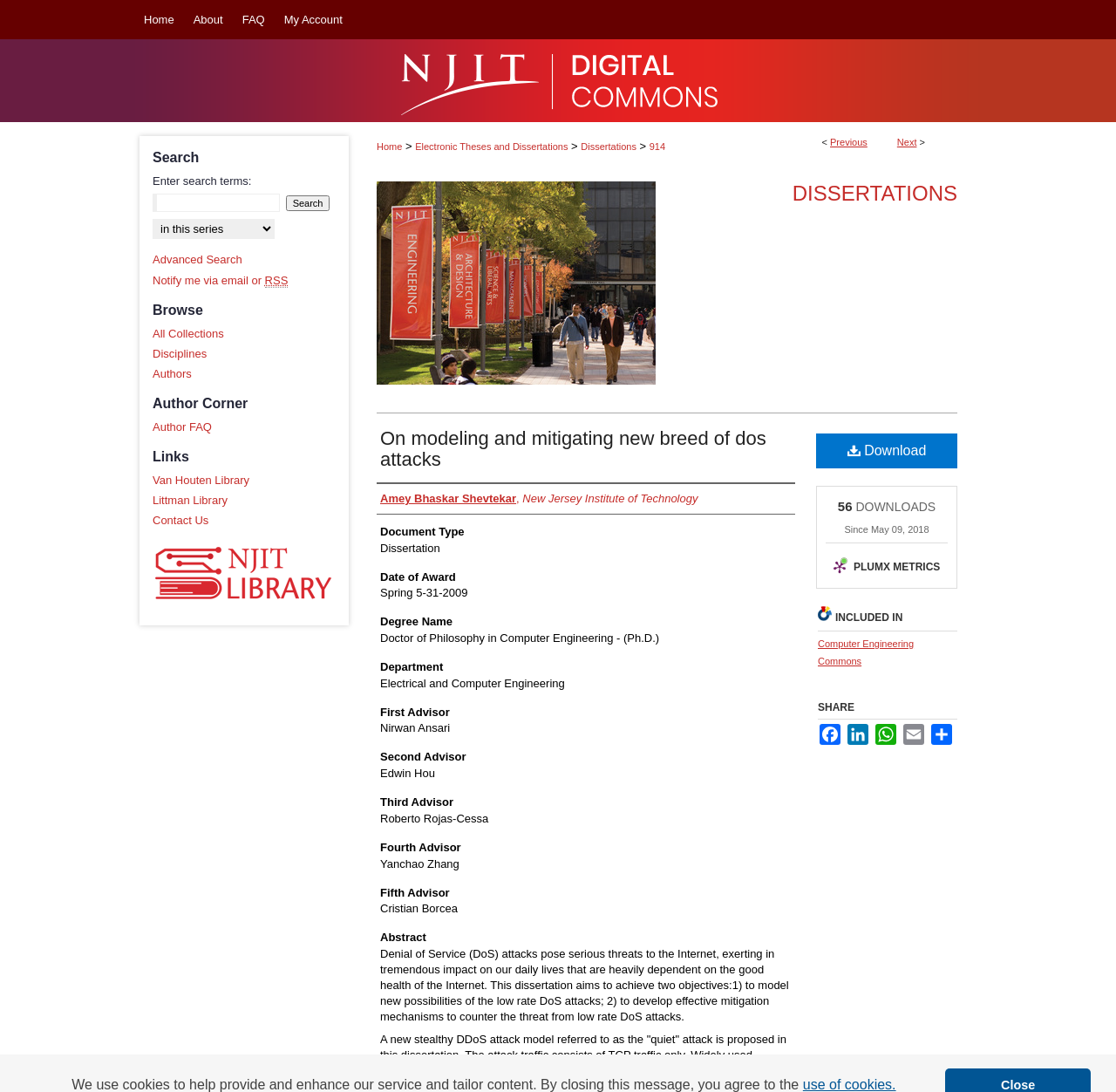What is the degree name of the author?
Answer the question with a single word or phrase, referring to the image.

Doctor of Philosophy in Computer Engineering - (Ph.D.)